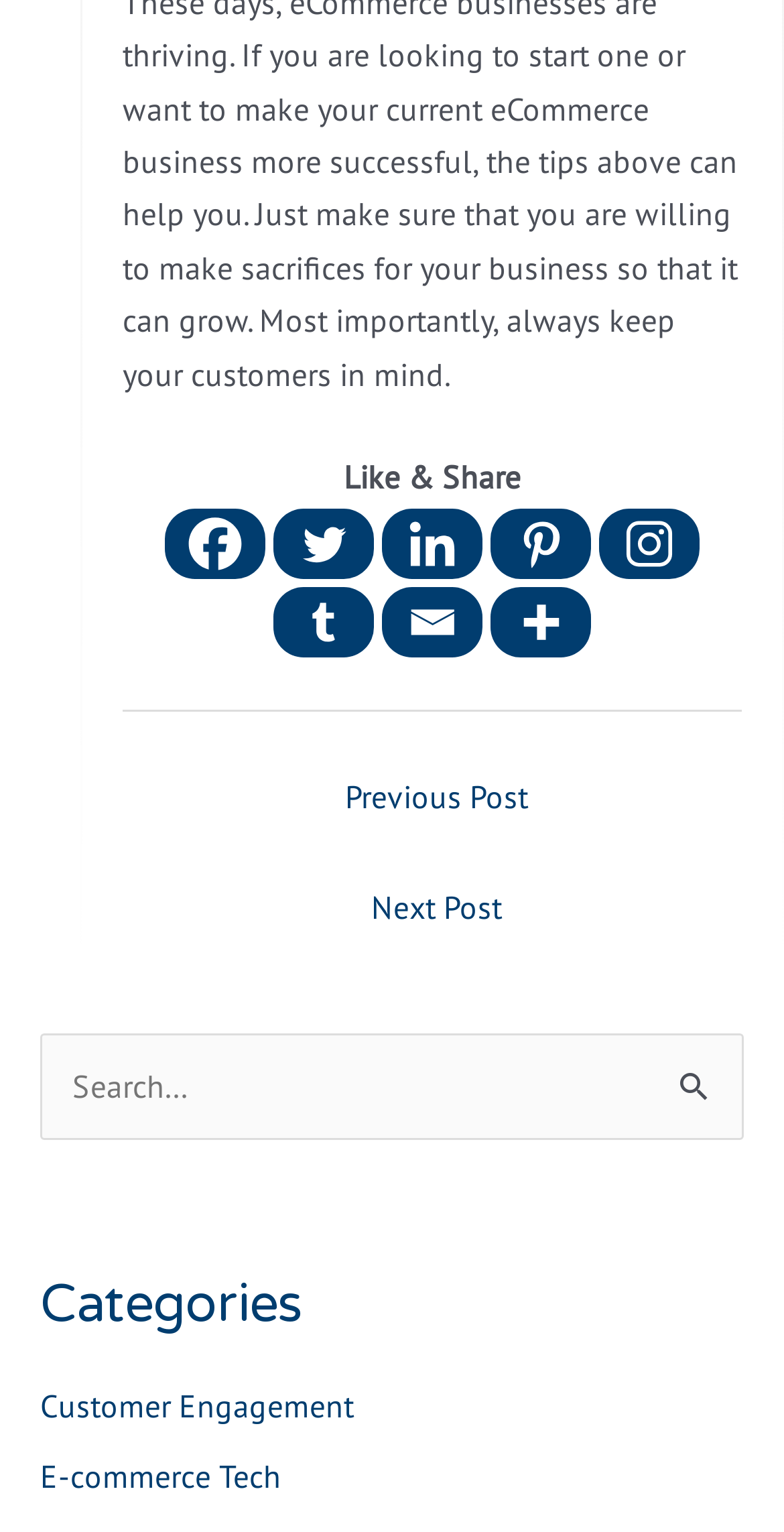Could you highlight the region that needs to be clicked to execute the instruction: "Go to the next post"?

[0.162, 0.571, 0.951, 0.619]